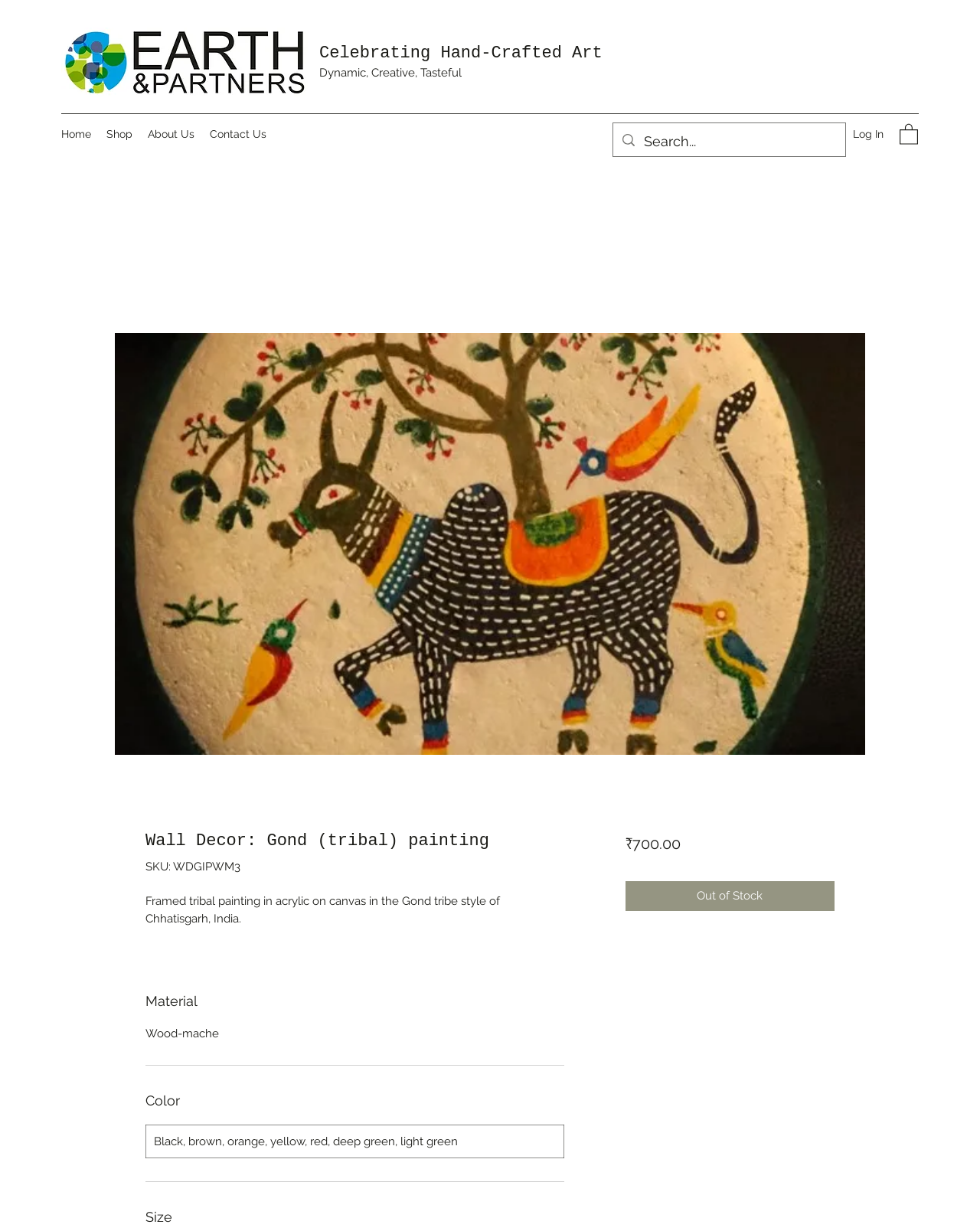Using the provided element description "QuickBoost", determine the bounding box coordinates of the UI element.

None